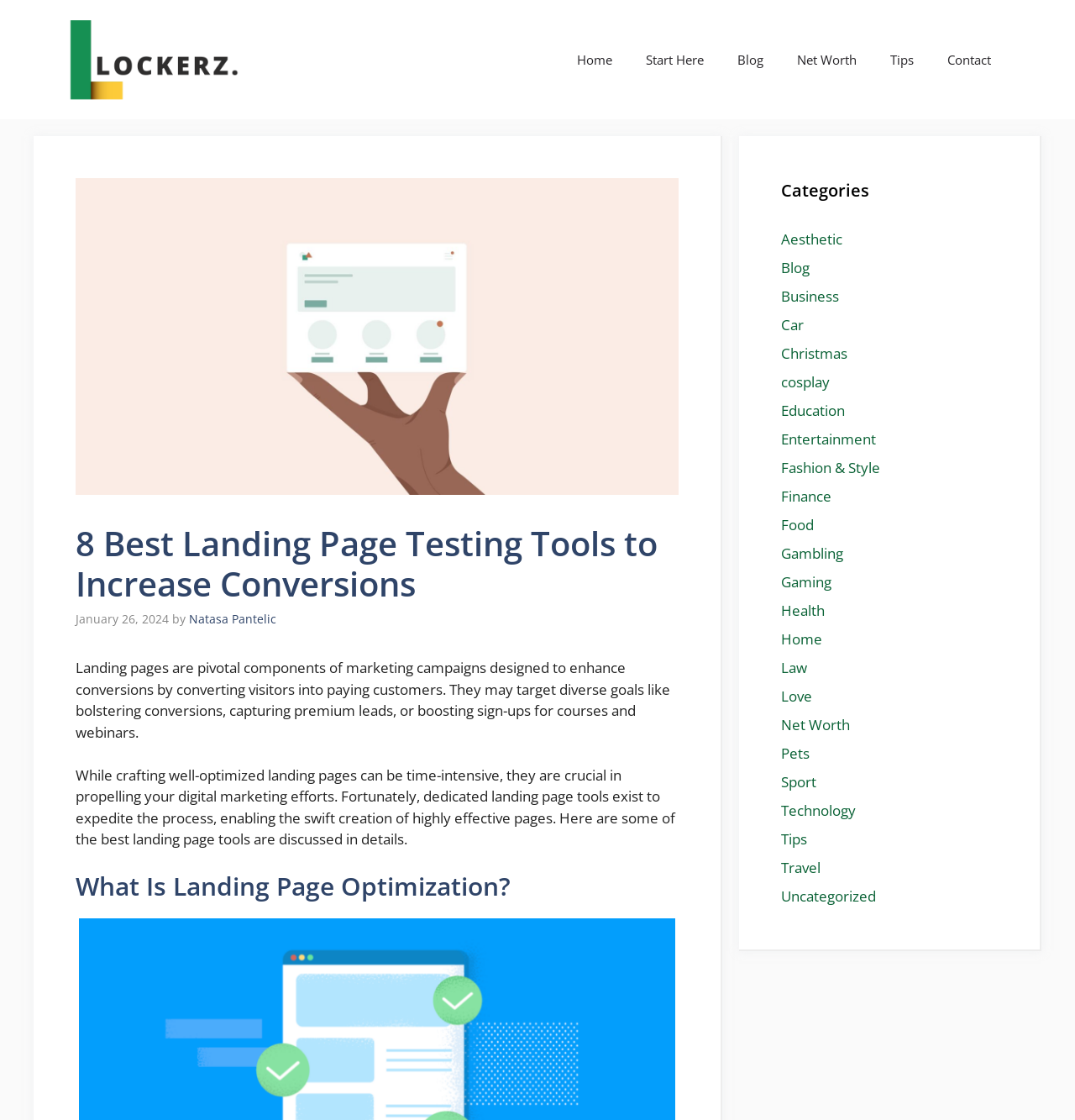What is the date of the article?
Based on the screenshot, provide your answer in one word or phrase.

January 26, 2024